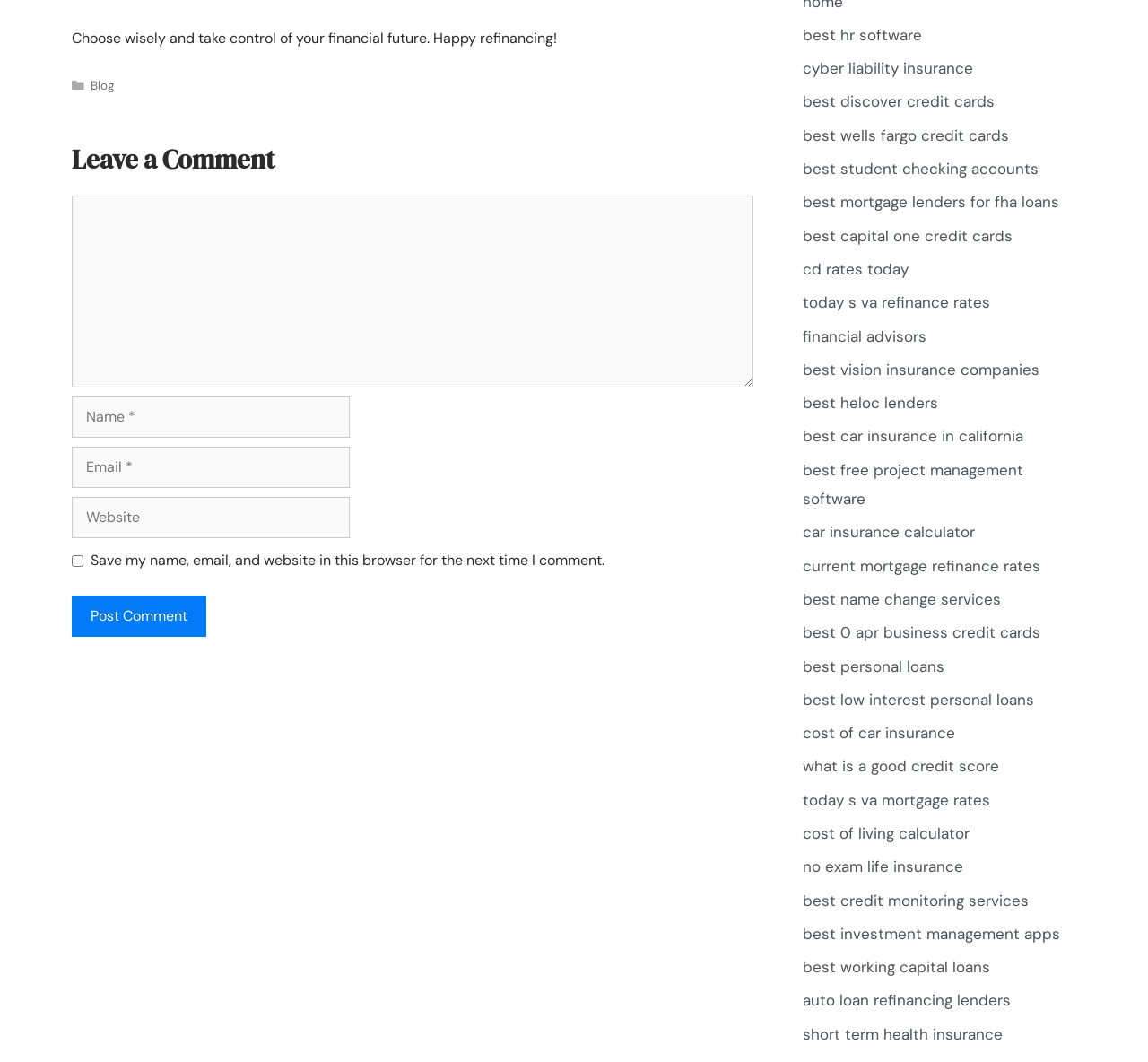Identify the bounding box coordinates for the element you need to click to achieve the following task: "Leave a comment". Provide the bounding box coordinates as four float numbers between 0 and 1, in the form [left, top, right, bottom].

[0.062, 0.136, 0.656, 0.167]